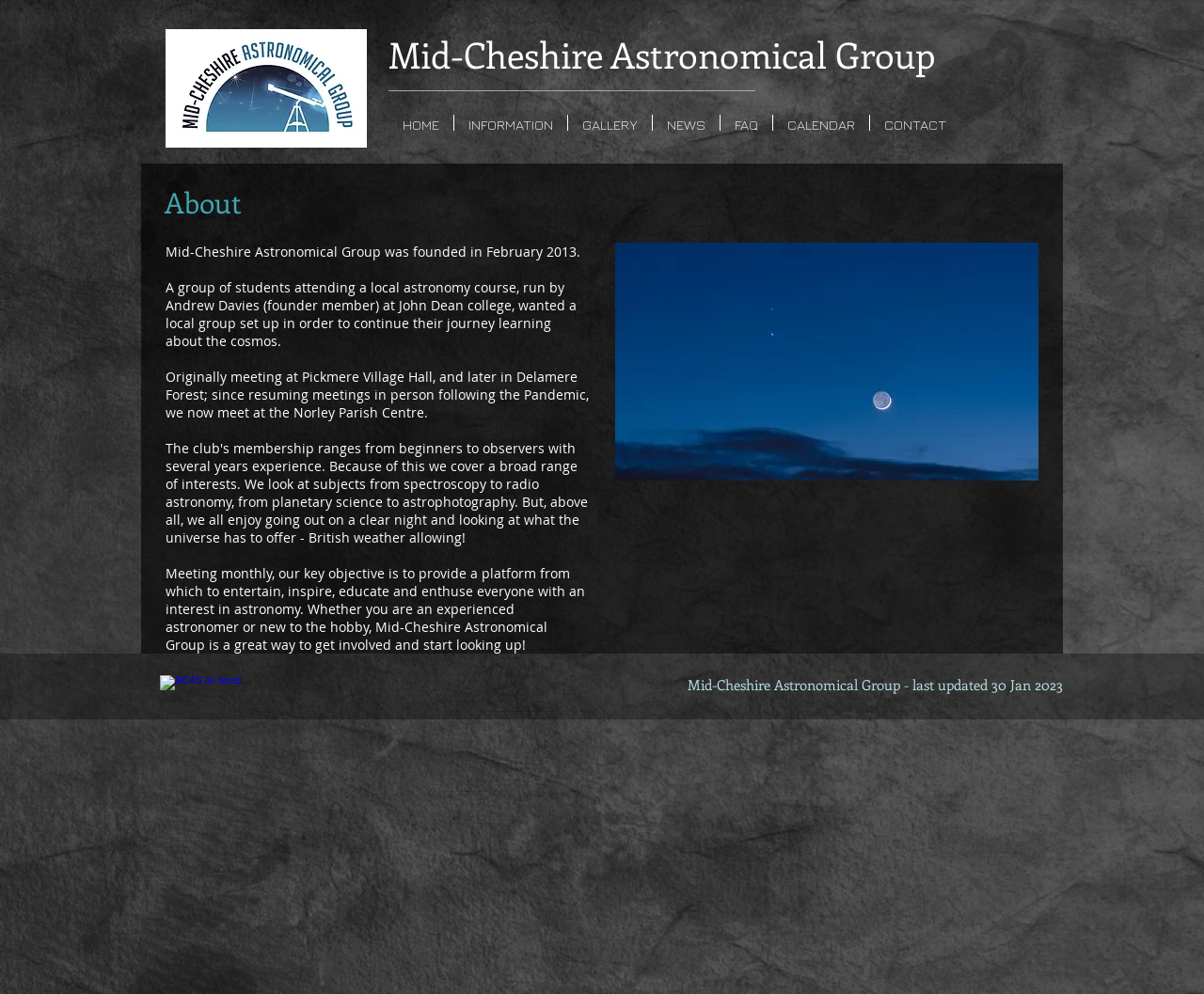Provide the bounding box coordinates of the HTML element described by the text: "aria-label="MCAS on facebook"". The coordinates should be in the format [left, top, right, bottom] with values between 0 and 1.

[0.133, 0.679, 0.152, 0.702]